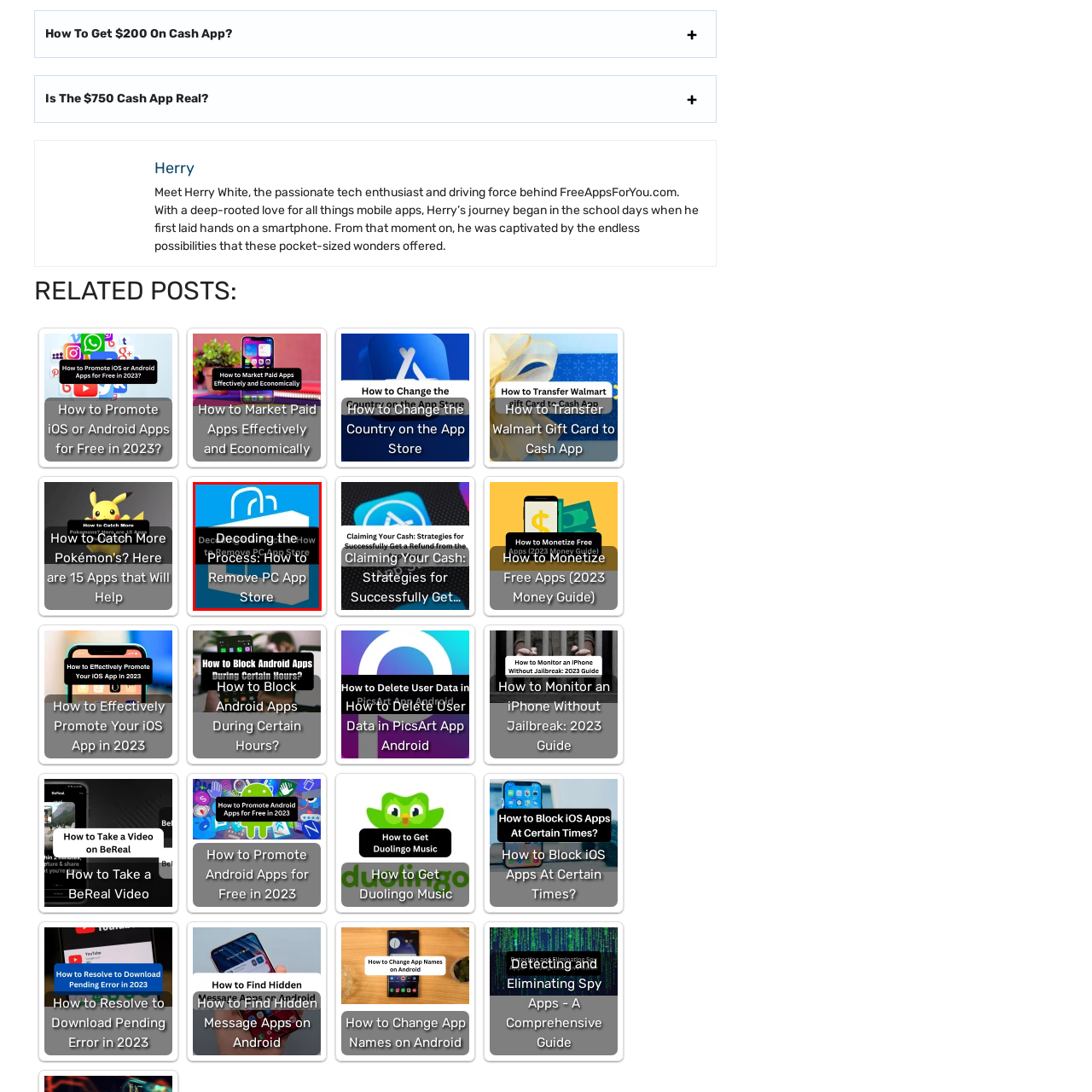Look closely at the image surrounded by the red box, What is the purpose of the image design? Give your answer as a single word or phrase.

To appeal to users